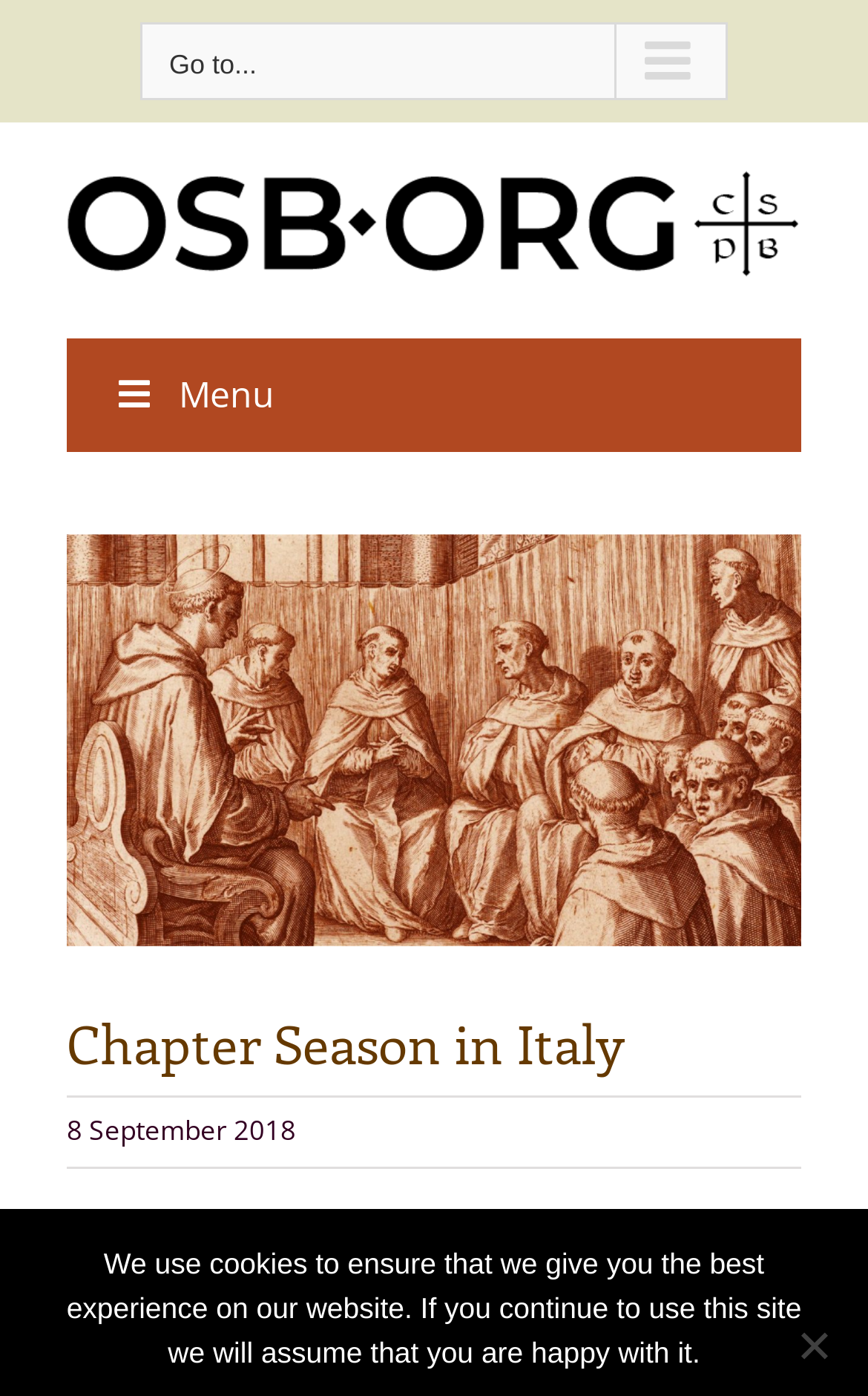Provide a comprehensive caption for the webpage.

The webpage is about the "Chapter Season in Italy" and features a prominent image of the same title, taking up most of the top section of the page. The image is accompanied by a "View Larger Image" link and a caption "Chapter Season in Italy". 

At the very top of the page, there is a navigation menu, which is a secondary mobile menu, and an OSB DOT ORG logo, which is also a link. Below the logo, there is a main menu navigation section.

The main content of the page starts with a heading "Chapter Season in Italy" followed by a date "8 September 2018". 

At the bottom of the page, there is a notice about the use of cookies on the website, which informs users that continuing to use the site implies consent to the use of cookies. This notice is accompanied by a "No" button, likely allowing users to opt-out of cookie usage.

There are two general chapters mentioned, one being the Congregation of the Annunciation, taking place from September 4-11 at Santa Scholastica/Subiaco, a monastery, as indicated in the meta description. However, this information is not explicitly mentioned on the webpage itself.